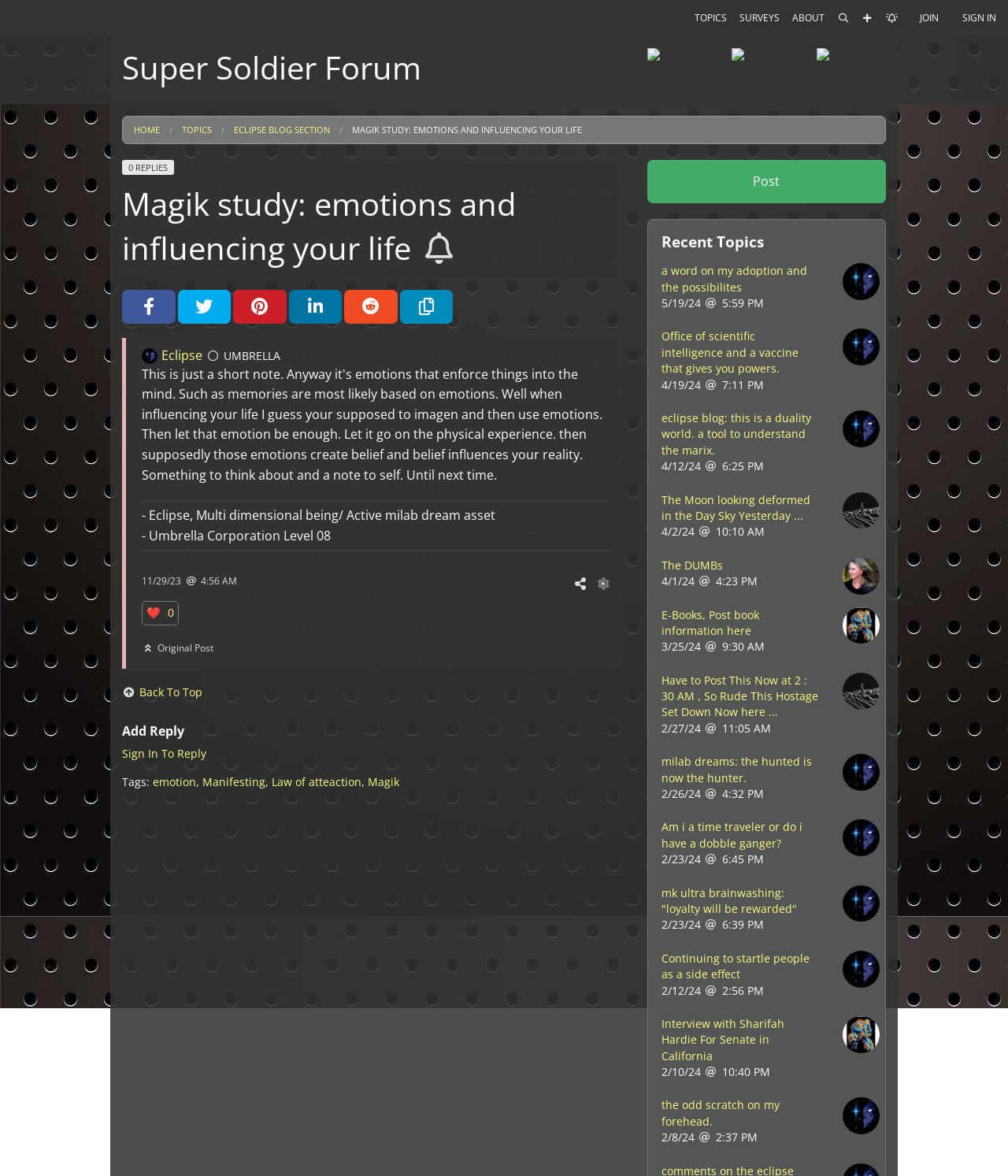Identify the bounding box of the UI element that matches this description: "Surveys".

[0.727, 0.0, 0.78, 0.03]